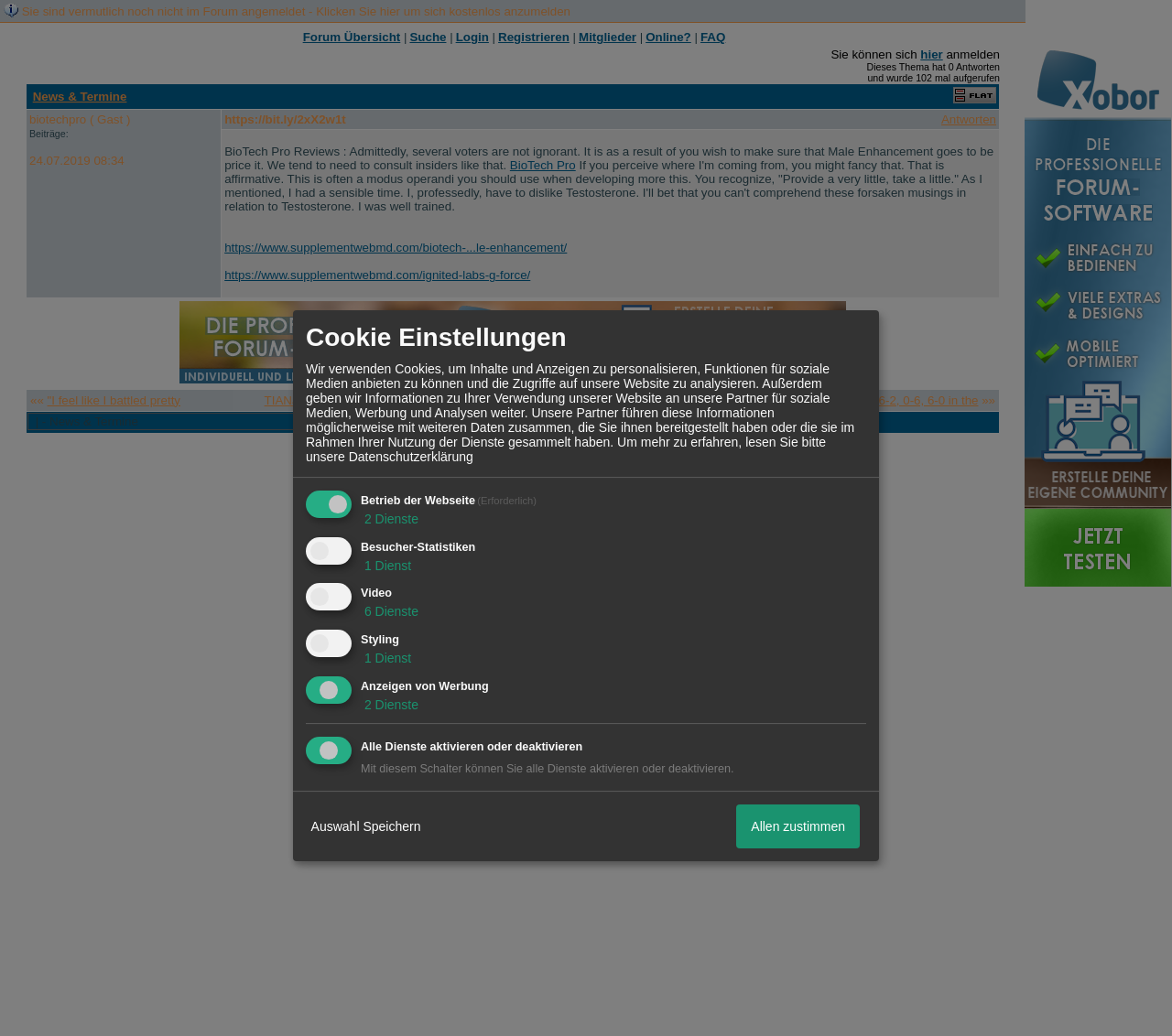Could you specify the bounding box coordinates for the clickable section to complete the following instruction: "Click on the 'Forum Übersicht' link"?

[0.258, 0.029, 0.342, 0.042]